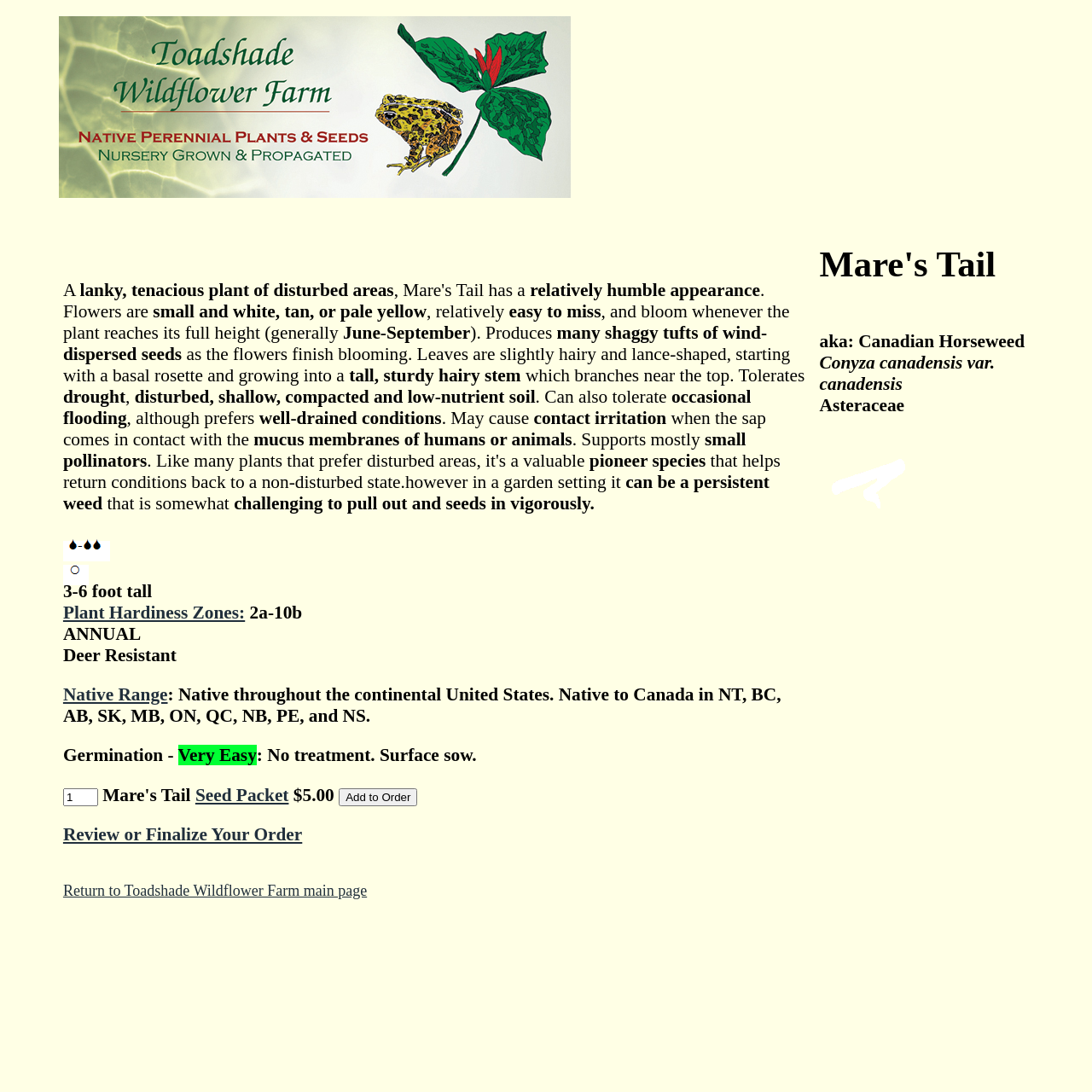Given the description of a UI element: "Review or Finalize Your Order", identify the bounding box coordinates of the matching element in the webpage screenshot.

[0.058, 0.755, 0.277, 0.773]